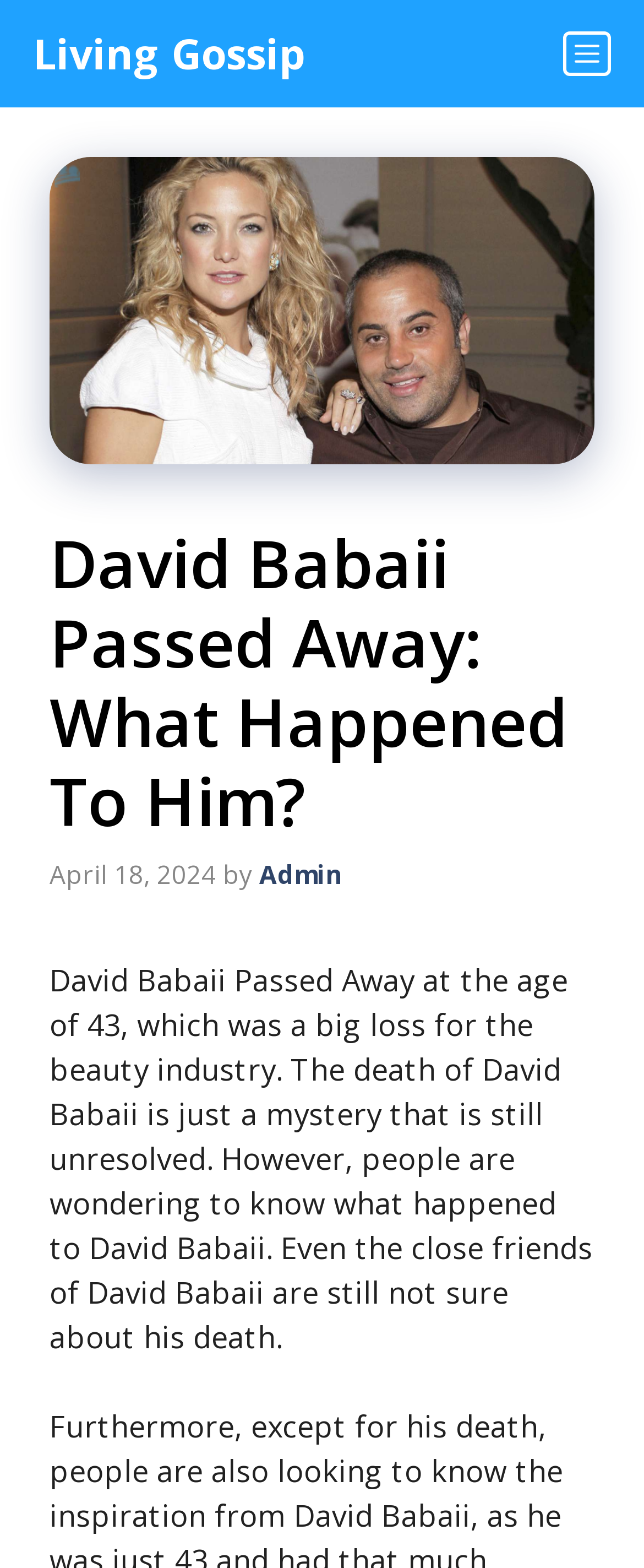Who is the author of the article?
Refer to the image and give a detailed answer to the query.

I found the answer by looking at the text on the webpage, which says 'by Admin'. This indicates that the author of the article is Admin.